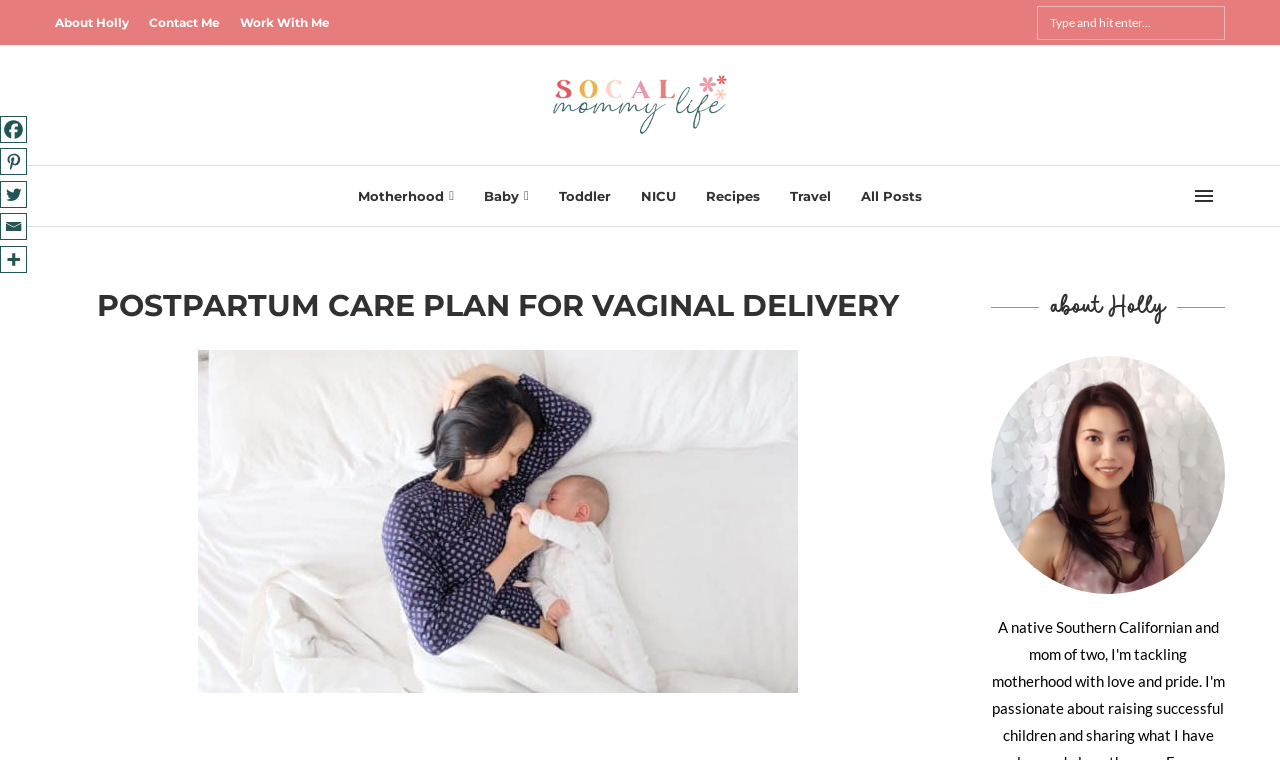Using a single word or phrase, answer the following question: 
What is the name of the blog?

SoCal Mommy Life